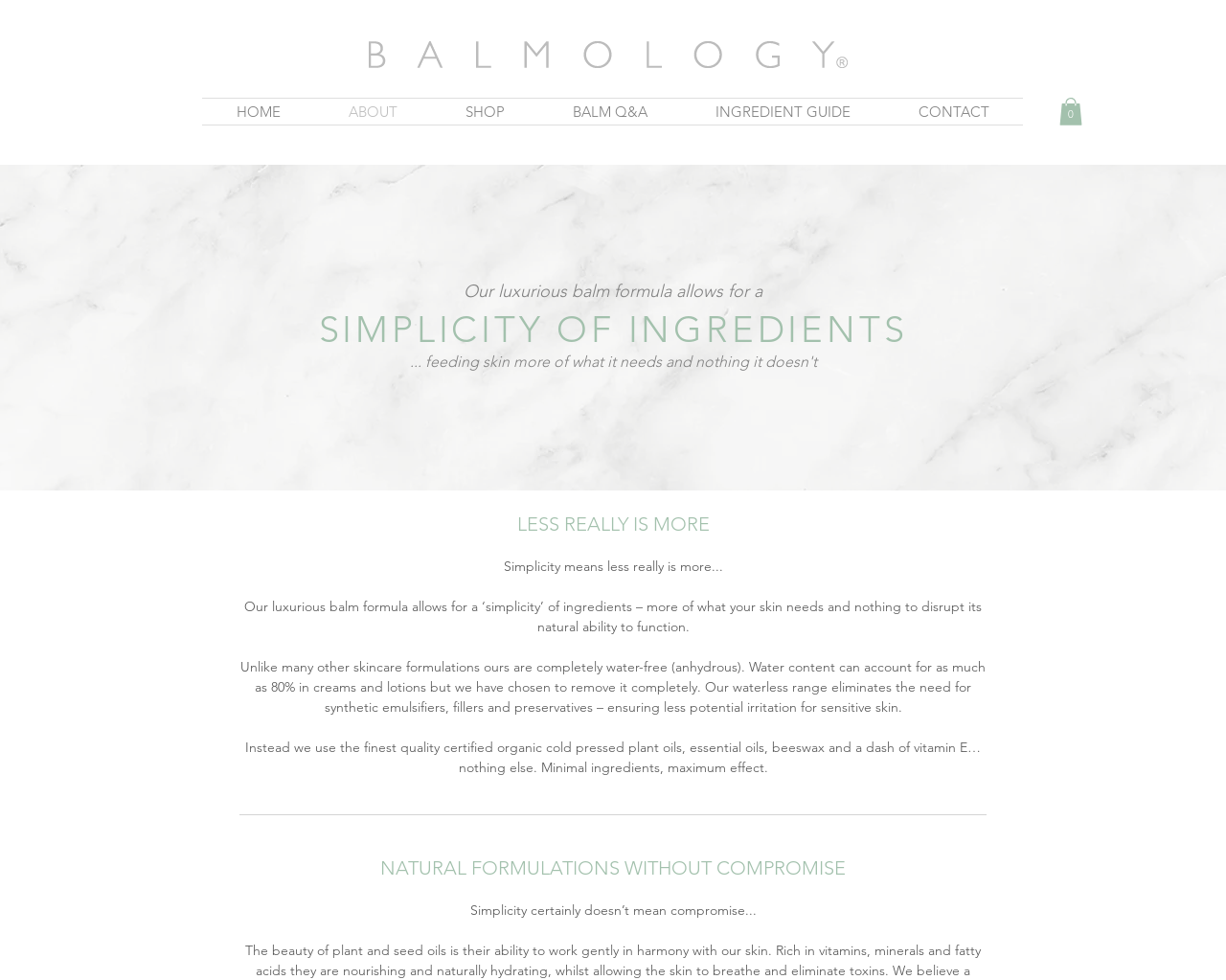What is the unique feature of this website's skincare formulations?
From the image, respond with a single word or phrase.

Water-free